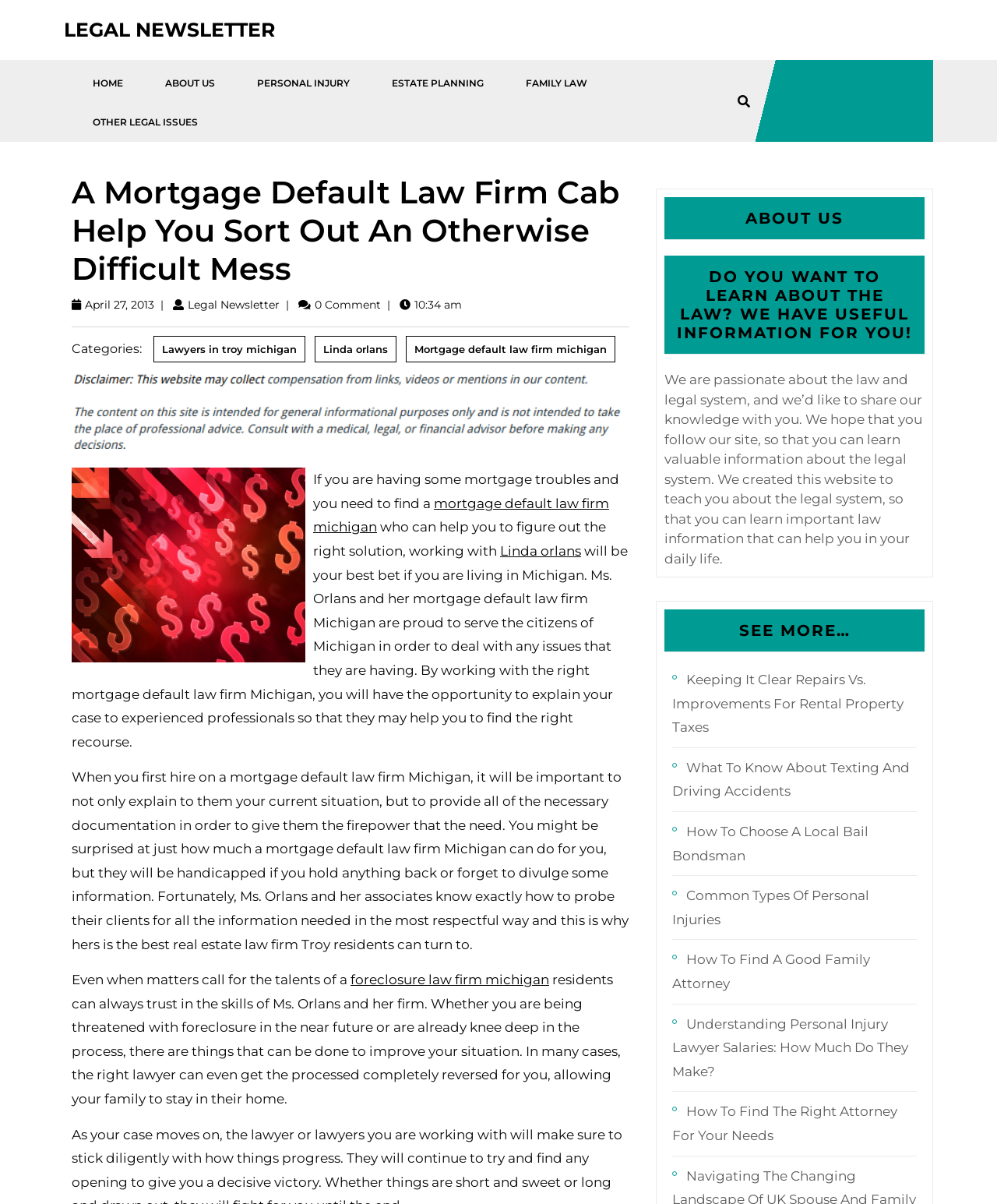Kindly determine the bounding box coordinates of the area that needs to be clicked to fulfill this instruction: "Click on the 'Home' link".

None